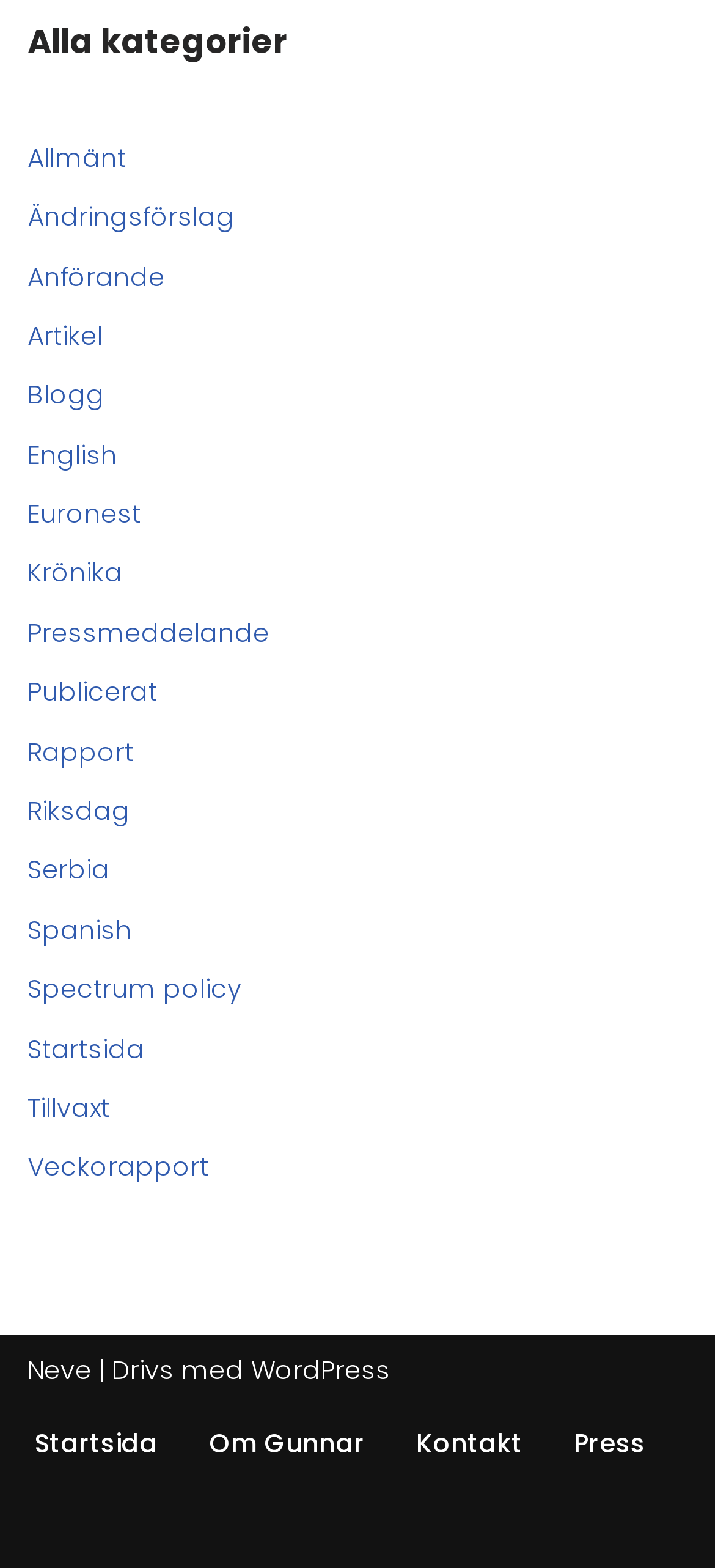Provide a short answer using a single word or phrase for the following question: 
How many links are in the footer menu?

4